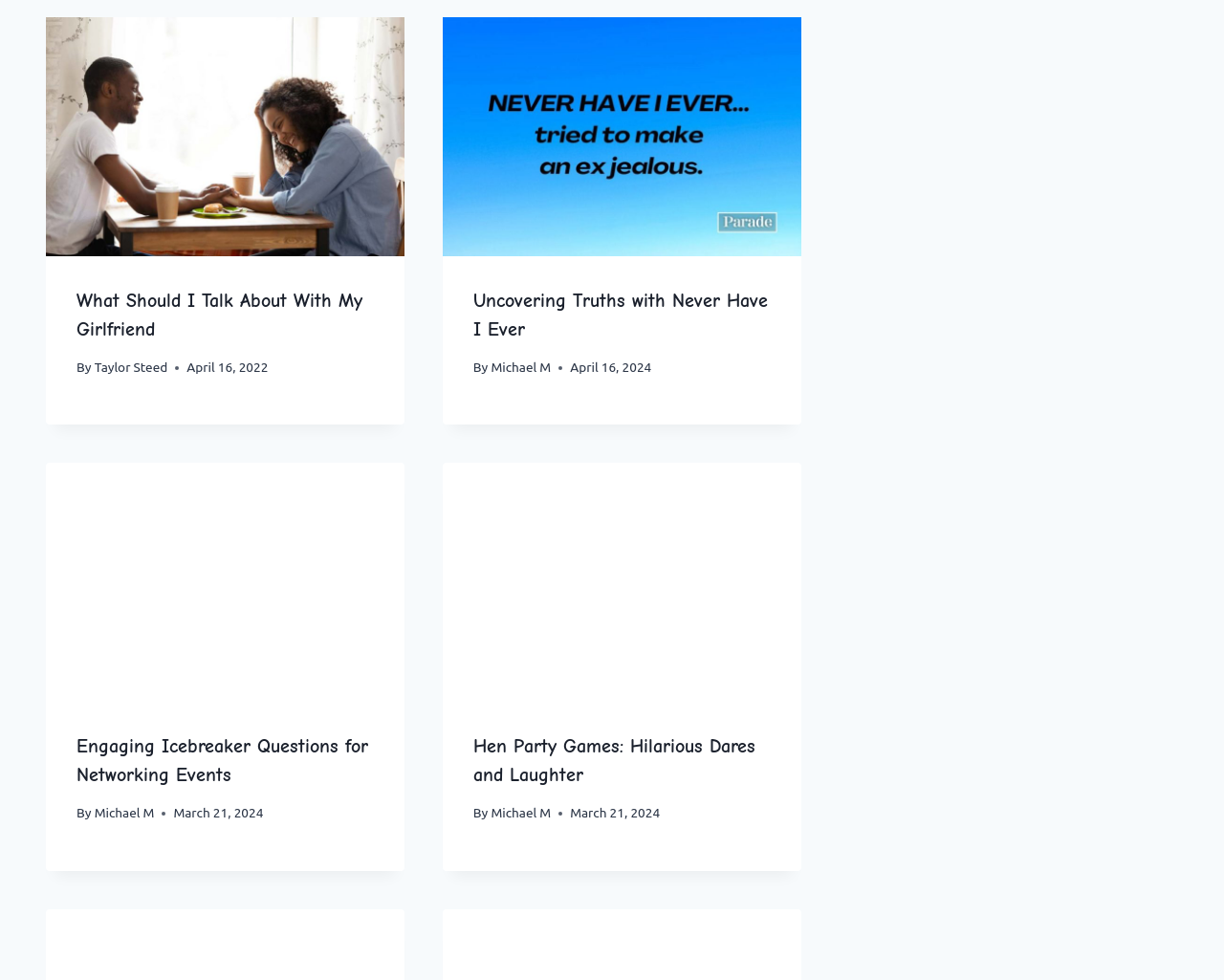Who is the author of the first article?
Refer to the image and provide a one-word or short phrase answer.

Taylor Steed